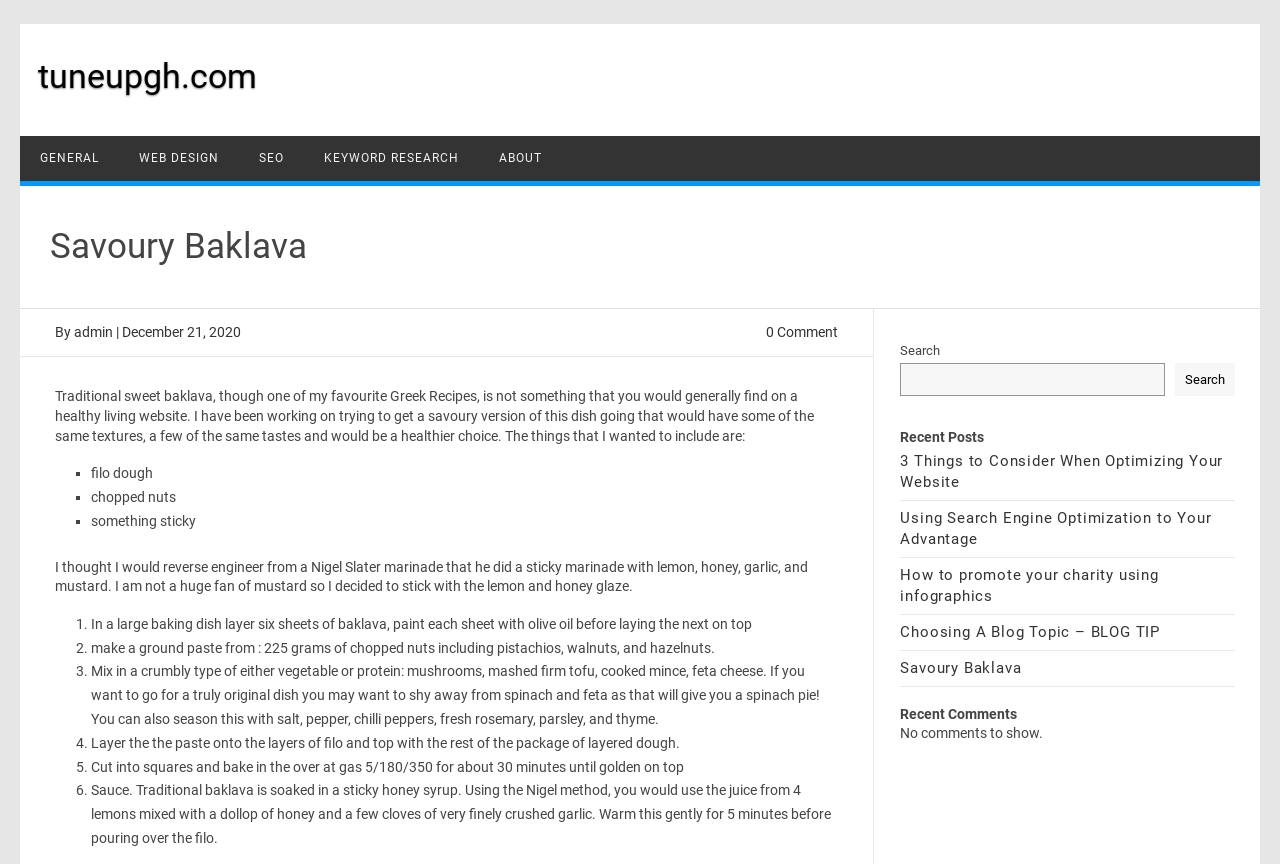Give a detailed overview of the webpage's appearance and contents.

This webpage is about a recipe for Savoury Baklava. At the top, there is a navigation menu with links to "GENERAL", "WEB DESIGN", "SEO", "KEYWORD RESEARCH", and "ABOUT". Below the navigation menu, there is a heading that reads "Savoury Baklava" followed by a brief introduction to the recipe. The introduction is written by "admin" and is dated December 21, 2020.

The main content of the webpage is a recipe that includes a list of ingredients and instructions. The ingredients include filo dough, chopped nuts, and something sticky. The instructions are divided into six steps, each with a numbered list marker. The steps include layering the filo dough, making a ground paste from chopped nuts, mixing in a crumbly type of vegetable or protein, layering the paste onto the filo, cutting into squares and baking, and making a sauce using lemon, honey, and garlic.

To the right of the main content, there is a sidebar with a search bar and a list of recent posts. The recent posts include links to articles about website optimization, search engine optimization, promoting charities using infographics, choosing a blog topic, and the Savoury Baklava recipe itself. Below the recent posts, there is a heading that reads "Recent Comments" but there are no comments to show.

At the very top of the webpage, there is a link to "Skip to content" and a link to the website's homepage, "tuneupgh.com".